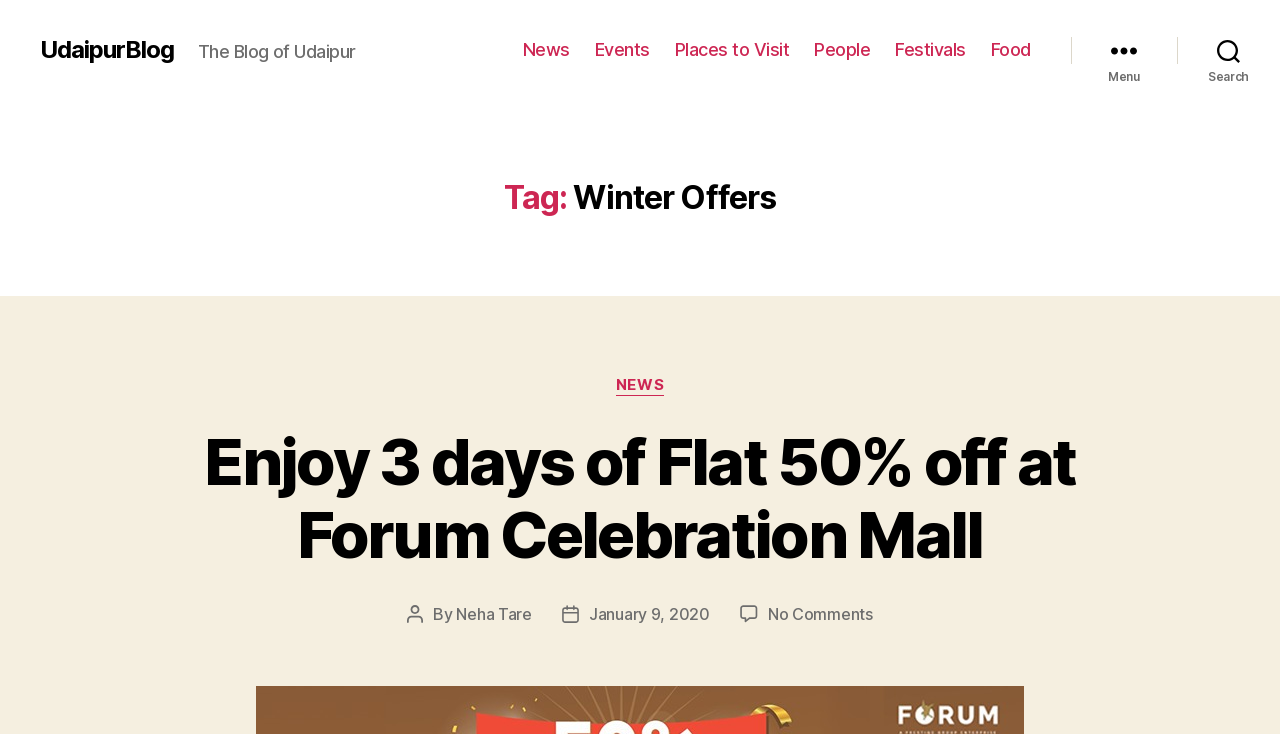Please identify the bounding box coordinates of the element that needs to be clicked to perform the following instruction: "Go to News".

[0.409, 0.053, 0.445, 0.083]